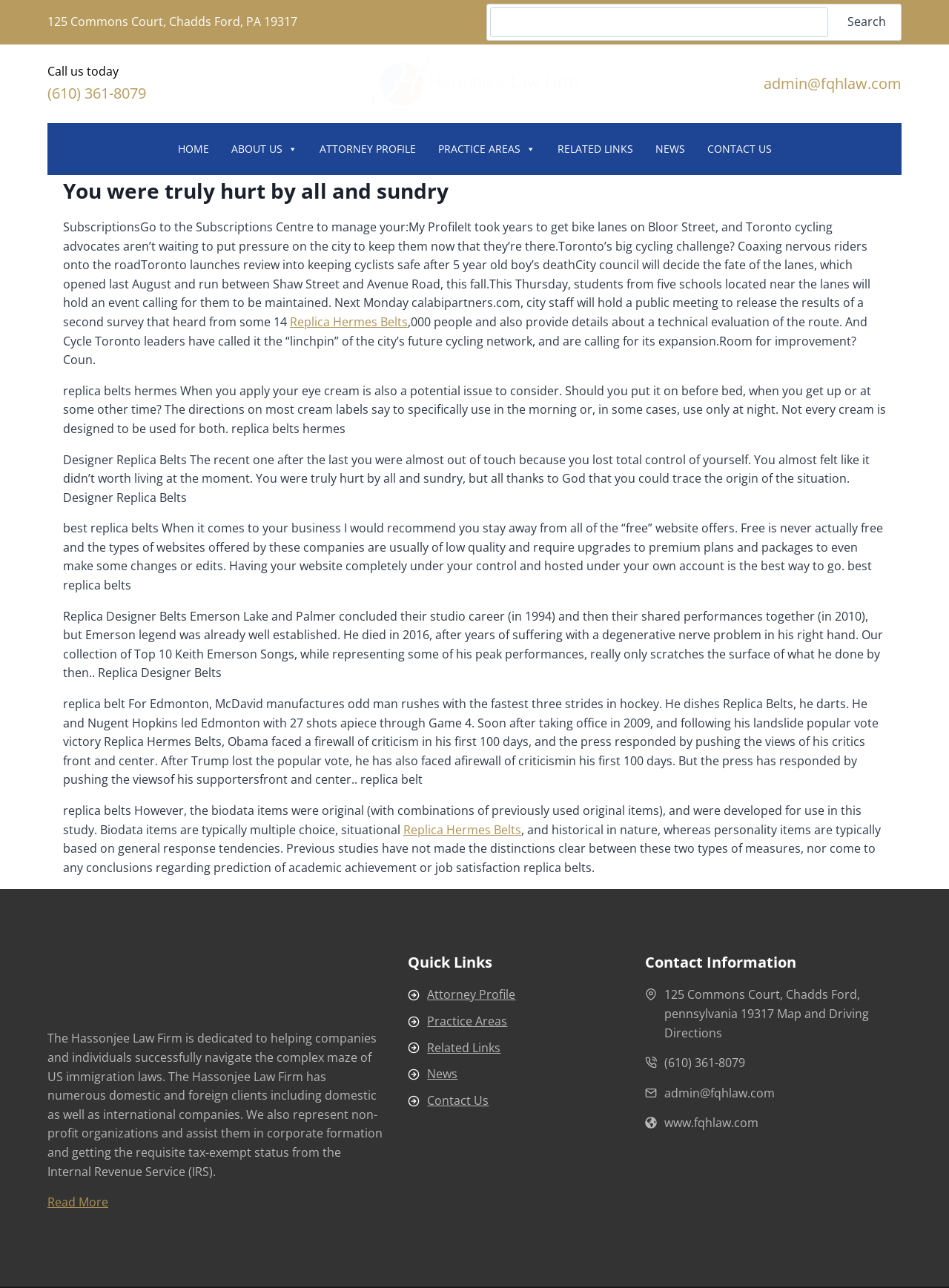Specify the bounding box coordinates of the element's region that should be clicked to achieve the following instruction: "Visit website". The bounding box coordinates consist of four float numbers between 0 and 1, in the format [left, top, right, bottom].

[0.7, 0.865, 0.8, 0.878]